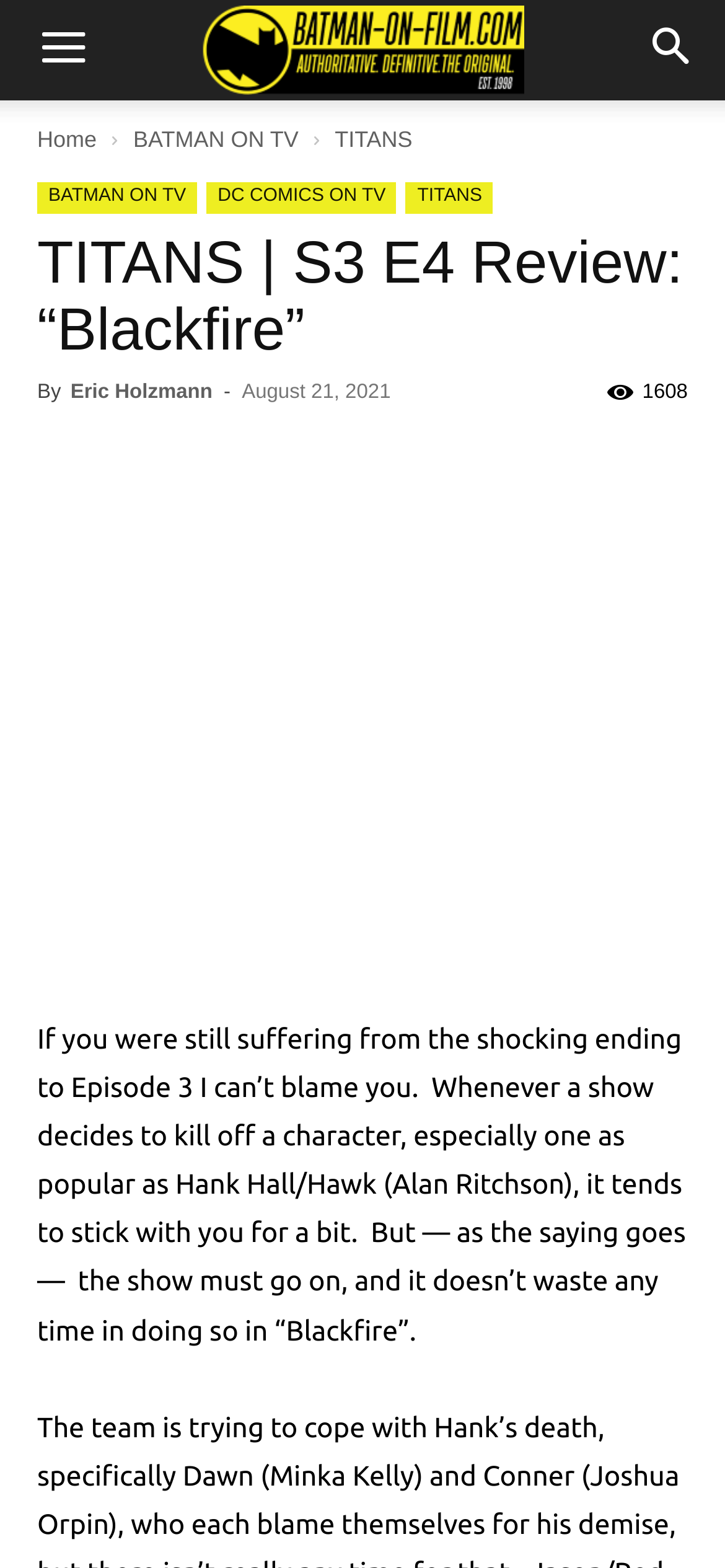Highlight the bounding box coordinates of the element you need to click to perform the following instruction: "Search for something."

[0.856, 0.0, 1.0, 0.064]